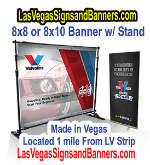Give an in-depth description of the image.

The image showcases a vibrant display featuring promotional banners, highlighting options for customizable 8x8 or 8x10 banners with stands. It prominently displays the Valvoline logo alongside the website LasVegasSignsandBanners.com, emphasizing local offerings such as "Made in Vegas" and a convenient location just one mile from the Las Vegas Strip. The design is eye-catching, utilizing bold colors and text to draw attention to the versatility and quality of the banners, ideal for trade shows and conventions in the bustling Las Vegas area.